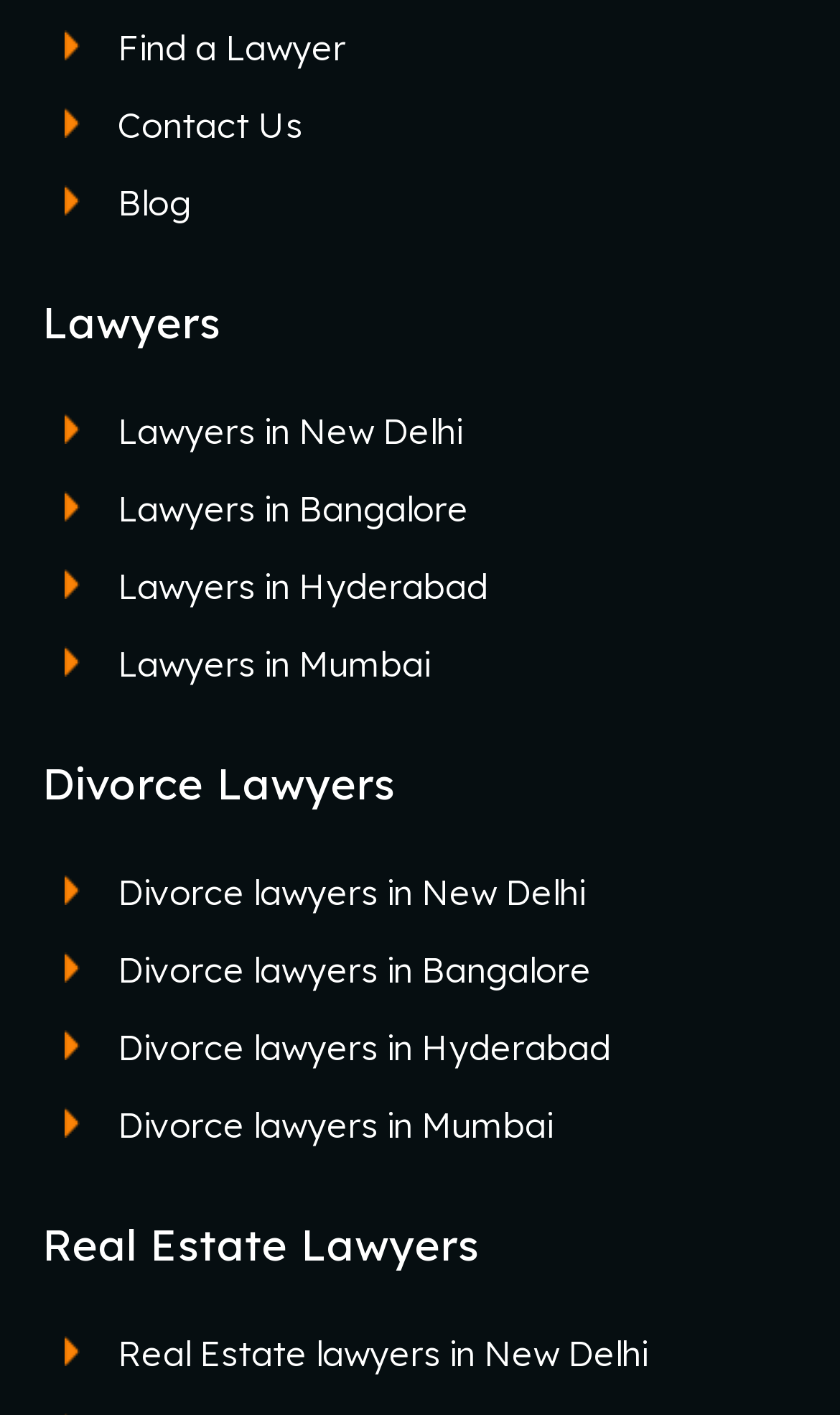How many cities are listed for divorce lawyers?
Please provide a detailed and thorough answer to the question.

I counted the number of links under the 'Divorce Lawyers' heading and found that there are four links, each corresponding to a different city: New Delhi, Bangalore, Hyderabad, and Mumbai.